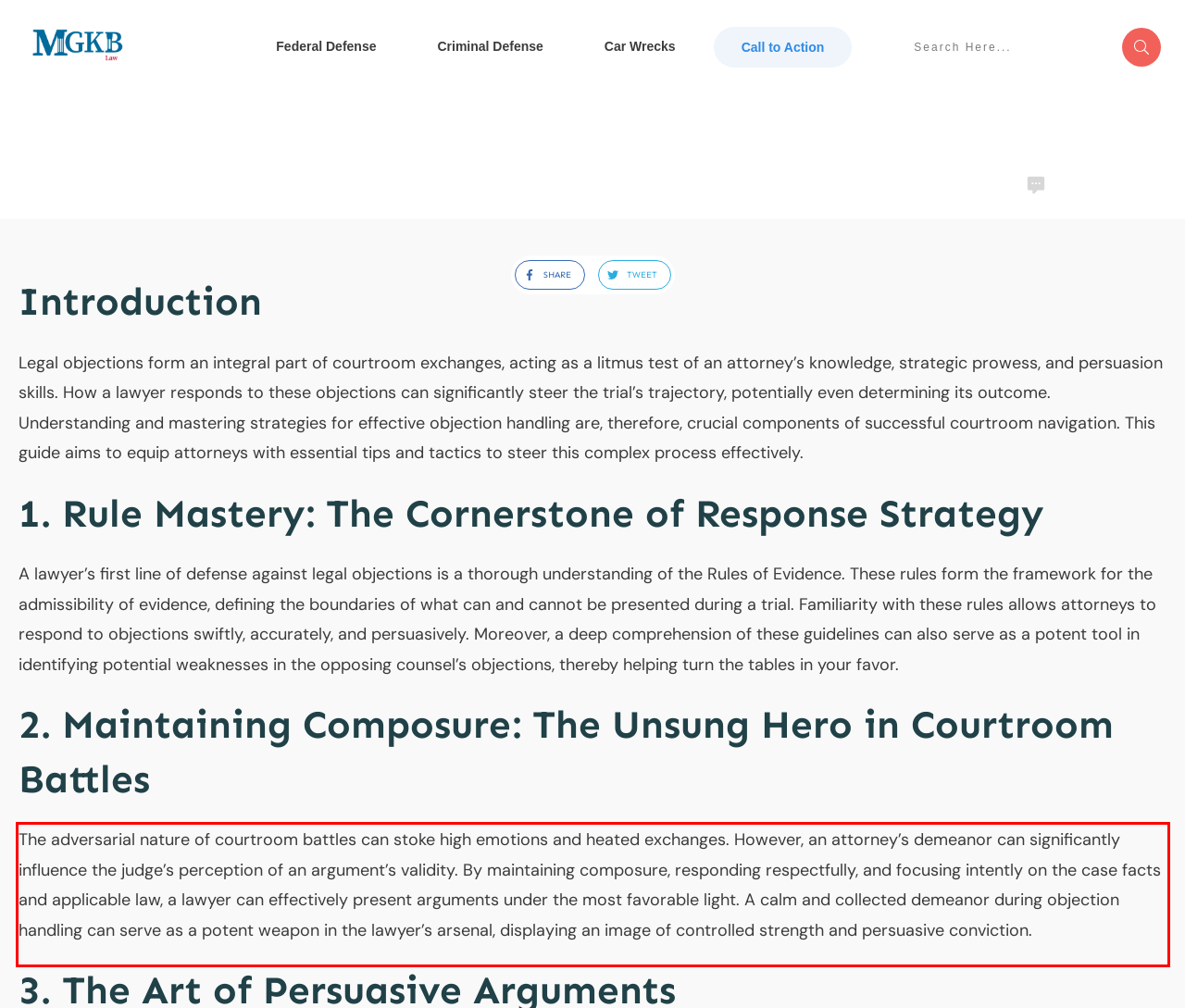Analyze the screenshot of the webpage and extract the text from the UI element that is inside the red bounding box.

The adversarial nature of courtroom battles can stoke high emotions and heated exchanges. However, an attorney’s demeanor can significantly influence the judge’s perception of an argument’s validity. By maintaining composure, responding respectfully, and focusing intently on the case facts and applicable law, a lawyer can effectively present arguments under the most favorable light. A calm and collected demeanor during objection handling can serve as a potent weapon in the lawyer’s arsenal, displaying an image of controlled strength and persuasive conviction.